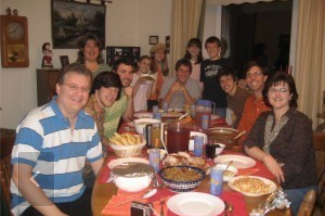How many people are in the image?
Answer the question using a single word or phrase, according to the image.

Ten